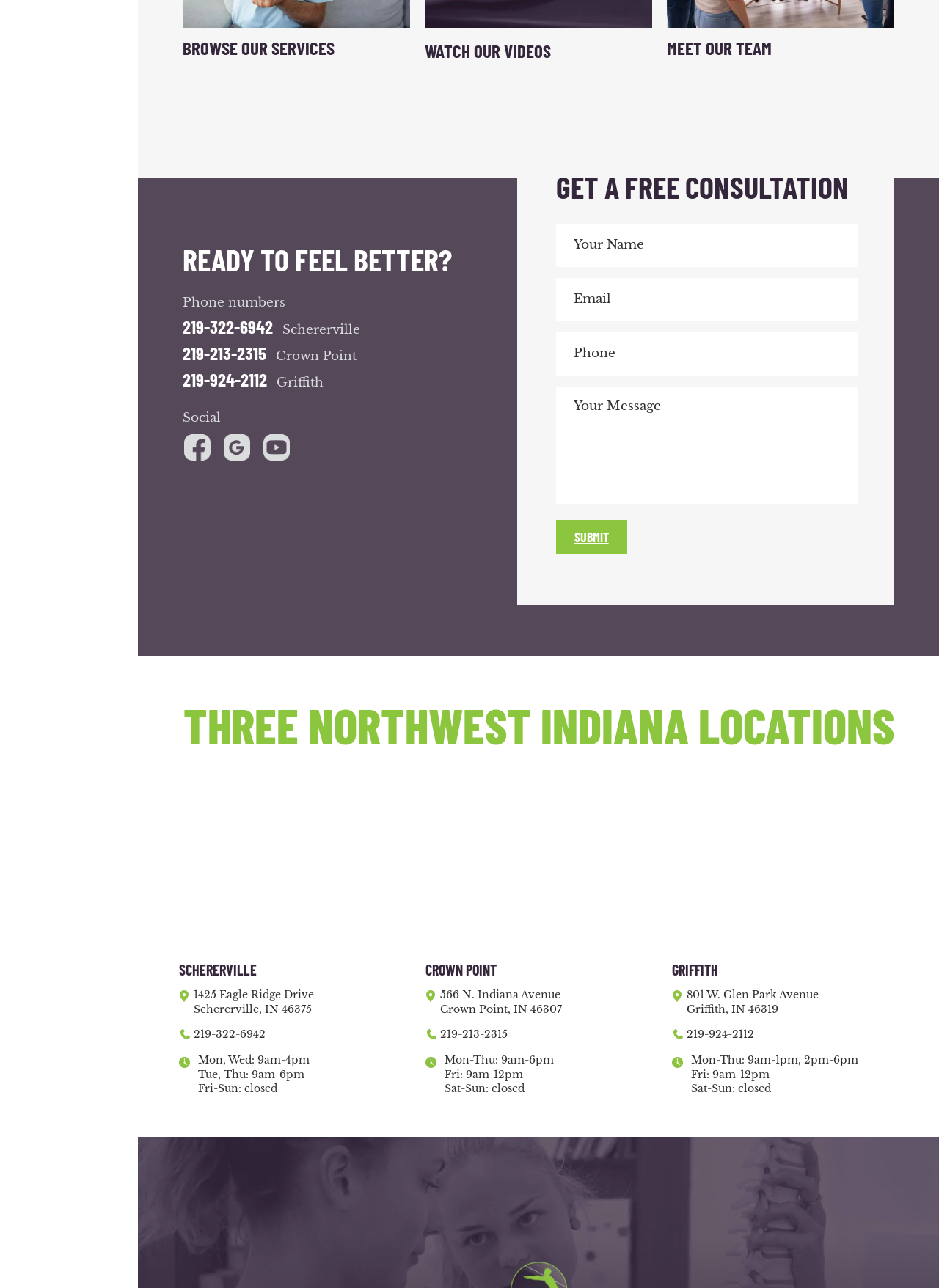Based on the image, please respond to the question with as much detail as possible:
How many locations are listed on this webpage?

I counted the number of headings that describe a location, which are 'SCHERERVILLE', 'CROWN POINT', and 'GRIFFITH'. Each of these headings is associated with an address, phone number, and hours of operation, indicating that they are separate locations.